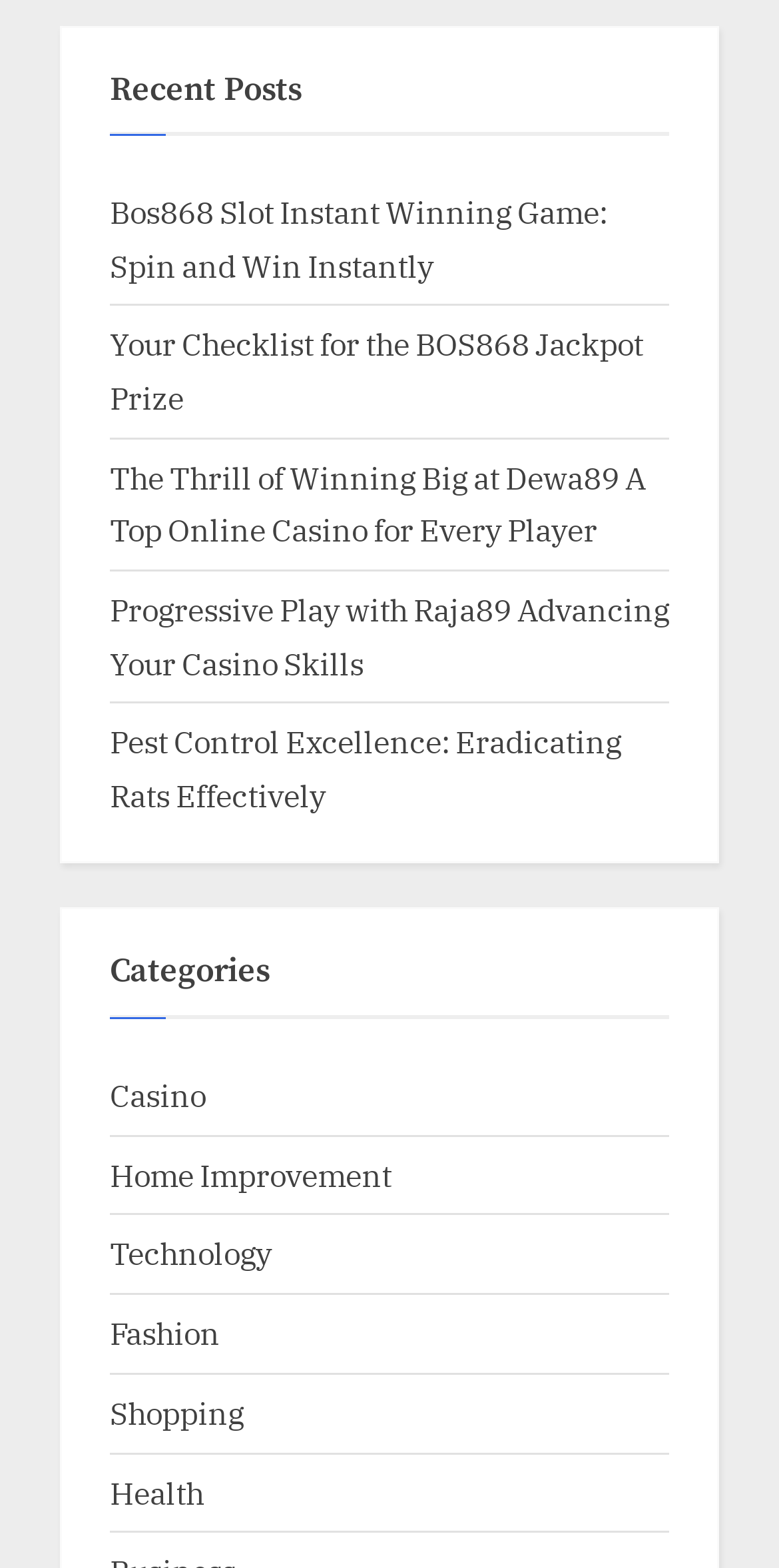Locate the bounding box of the UI element with the following description: "Home Improvement".

[0.141, 0.736, 0.503, 0.762]